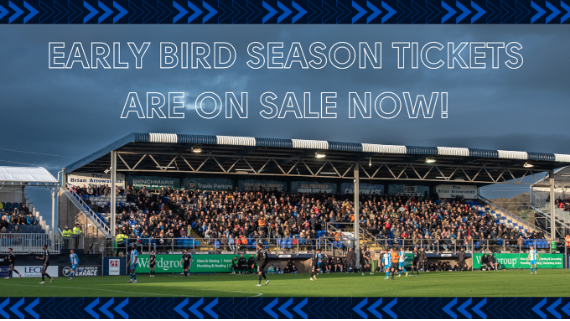Offer a meticulous description of the image.

The image features a vibrant scene from a football stadium, filled with an enthusiastic crowd watching a match. Above the image, bold text announces: "EARLY BIRD SEASON TICKETS ARE ON SALE NOW!" This promotional message is set against a striking blue and textured background, enhancing the excitement and urgency of the ticket sales. The stadium roof provides shelter to fans, while the lush green pitch highlights the active game, contributing to the lively atmosphere. This image effectively captures the essence of community spirit and engagement in the sport, inviting fans to secure their season tickets early.